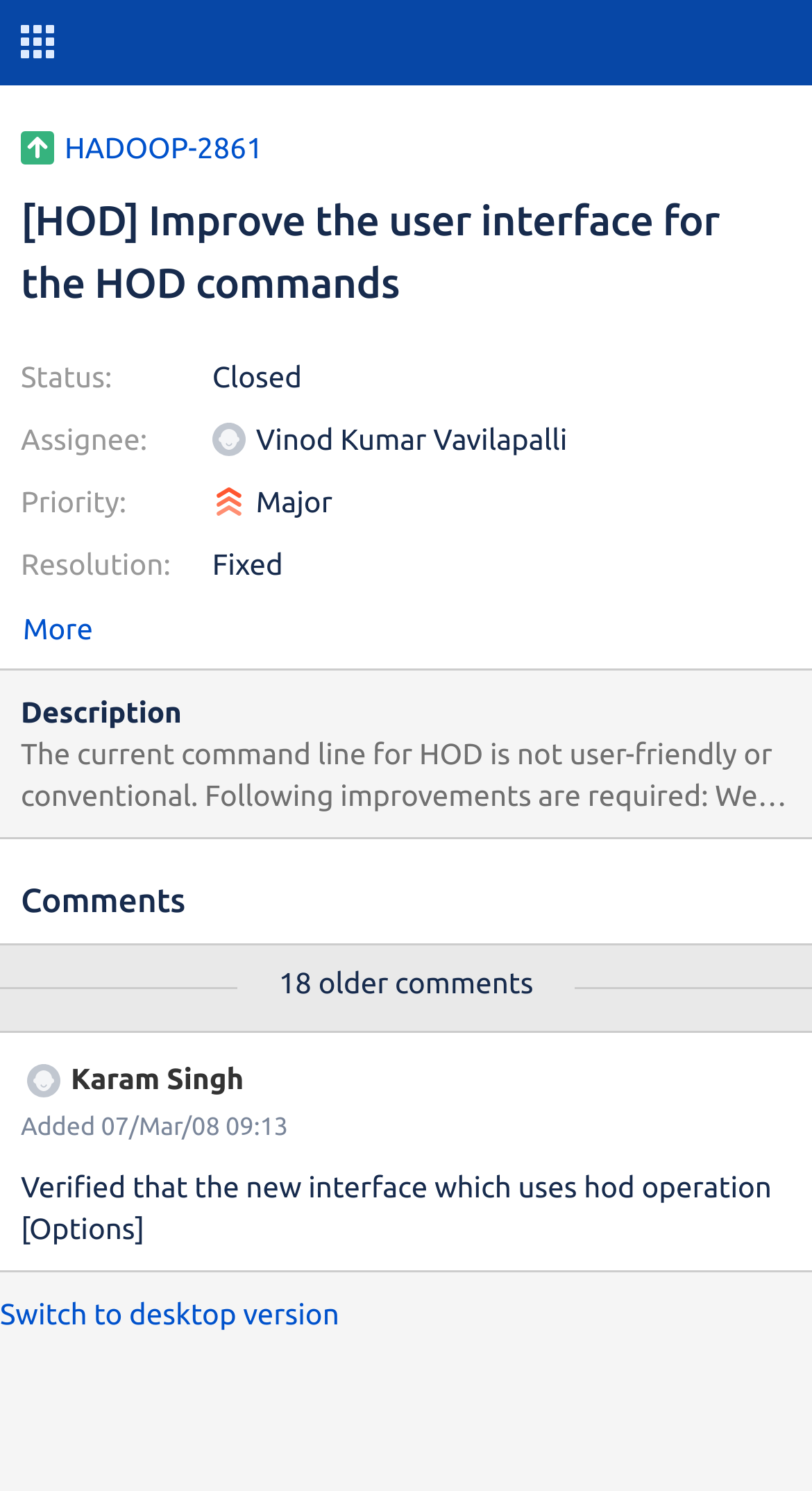Use one word or a short phrase to answer the question provided: 
What is the resolution of this issue?

Fixed